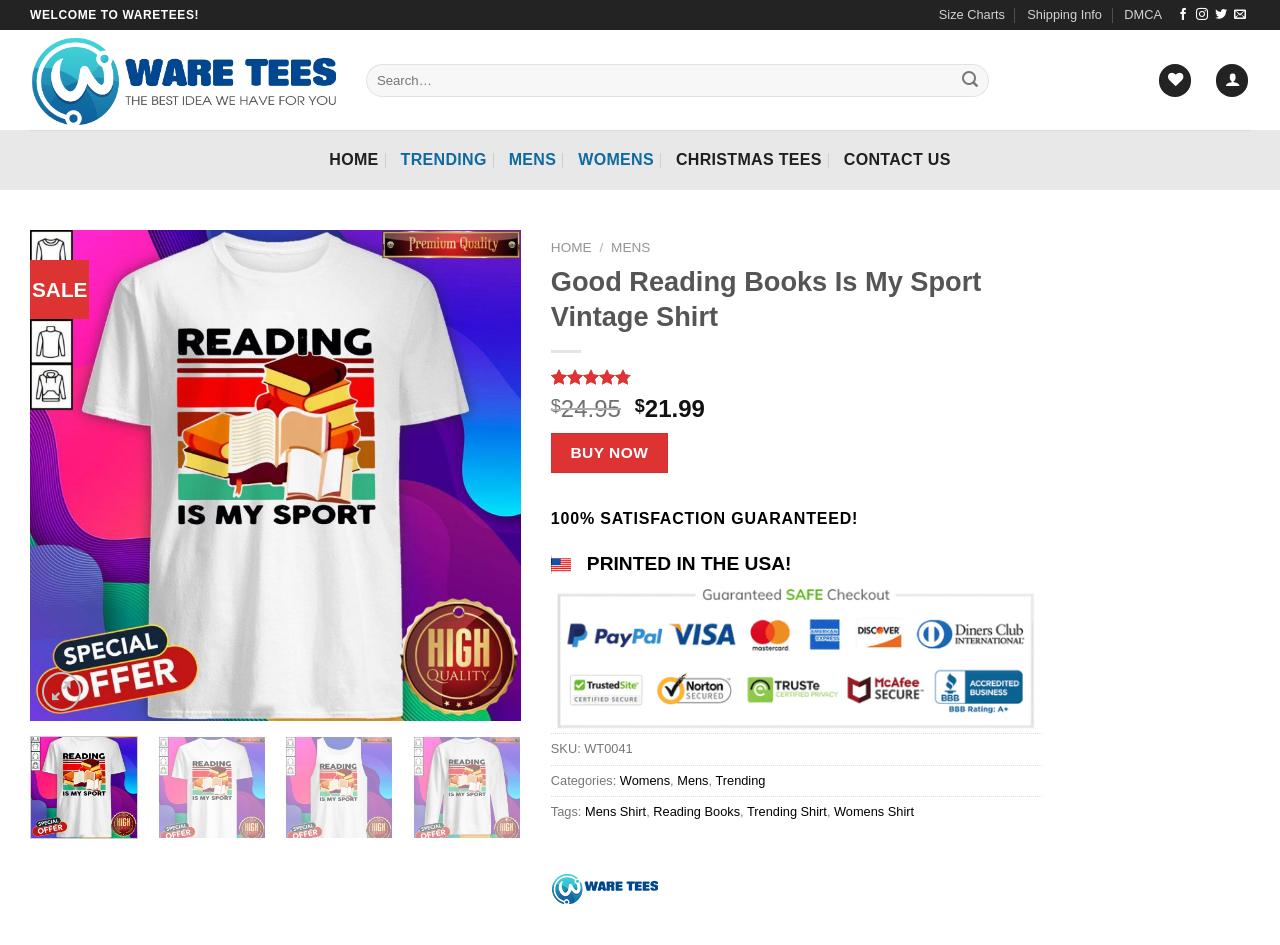Describe all the significant parts and information present on the webpage.

This webpage is about a specific product, "Good Reading Books Is My Sport Vintage Shirt", on an online store called Waretees. At the top of the page, there is a welcome message "WELCOME TO WARETEES!" followed by links to "Size Charts", "Shipping Info", and "DMCA". On the top right corner, there are social media links to Facebook, Instagram, Twitter, and an email contact.

Below the welcome message, there is a search bar with a submit button. On the left side of the page, there is a navigation menu with links to "HOME", "TRENDING", "MENS", "WOMENS", "CHRISTMAS TEES", and "CONTACT US". 

The main content of the page is about the product, which is a vintage shirt. There is a large image of the shirt, and below it, there are links to "Add to wishlist" and "Previous" and "Next" buttons to navigate through similar products. 

On the right side of the product image, there is a section with product details, including a rating of 4.79 out of 5 based on 14 customer ratings, a price of $21.99, and a "BUY NOW" button. Below this section, there are additional product details, such as a satisfaction guarantee, a note that the product is printed in the USA, the product's SKU, categories, and tags.

At the bottom of the page, there is a link to the Waretees website and a copyright notice.